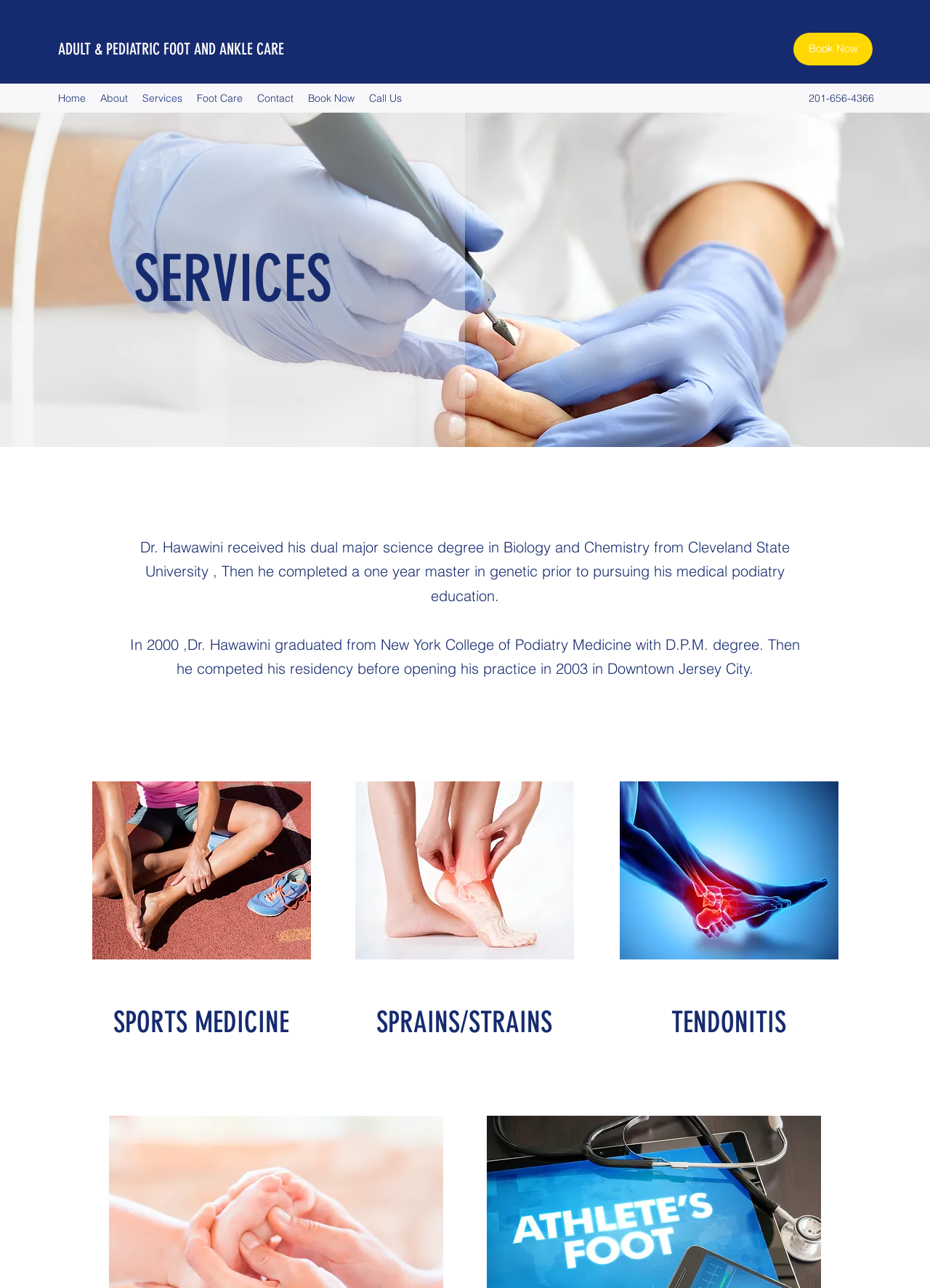Determine the bounding box coordinates of the section to be clicked to follow the instruction: "View Services". The coordinates should be given as four float numbers between 0 and 1, formatted as [left, top, right, bottom].

[0.094, 0.187, 0.406, 0.247]